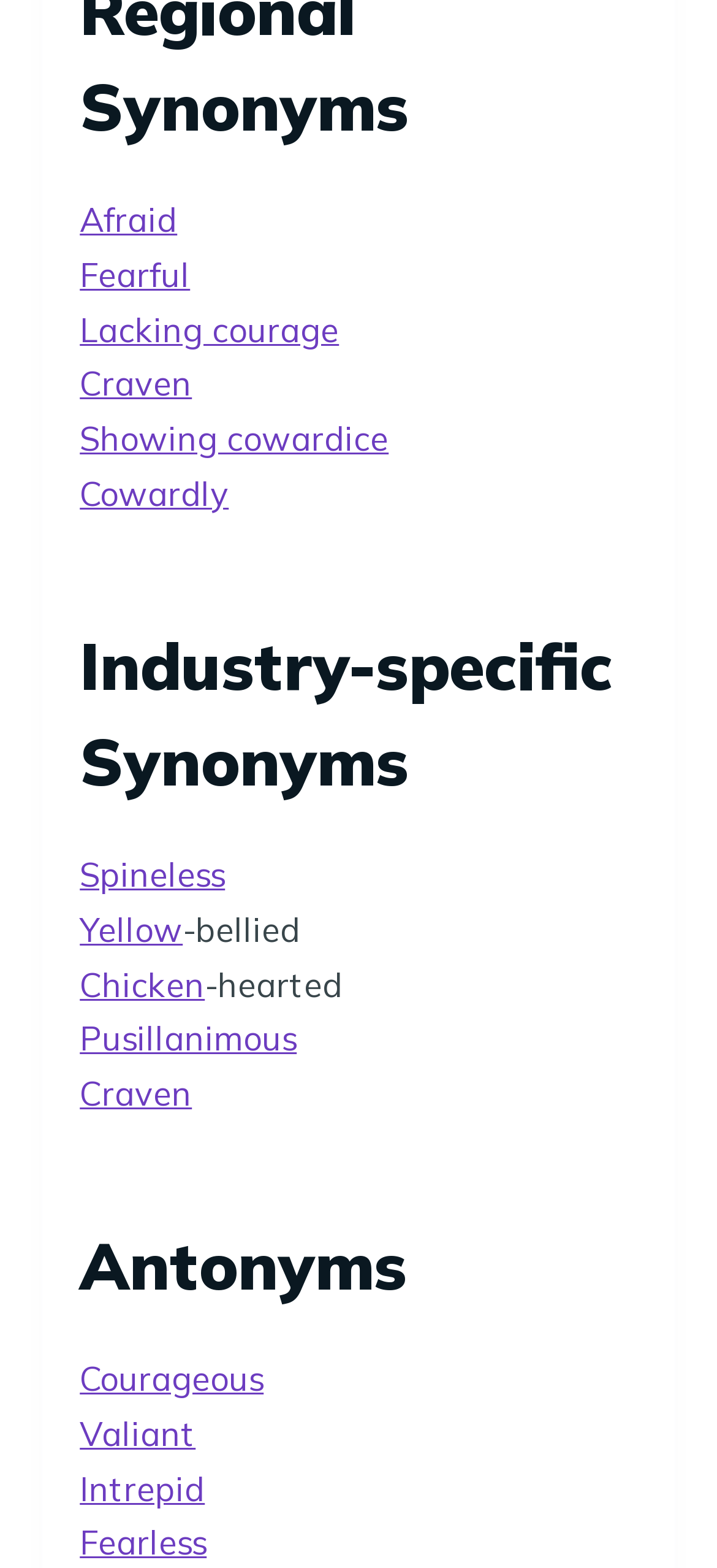Based on the description "Visit Site", find the bounding box of the specified UI element.

None